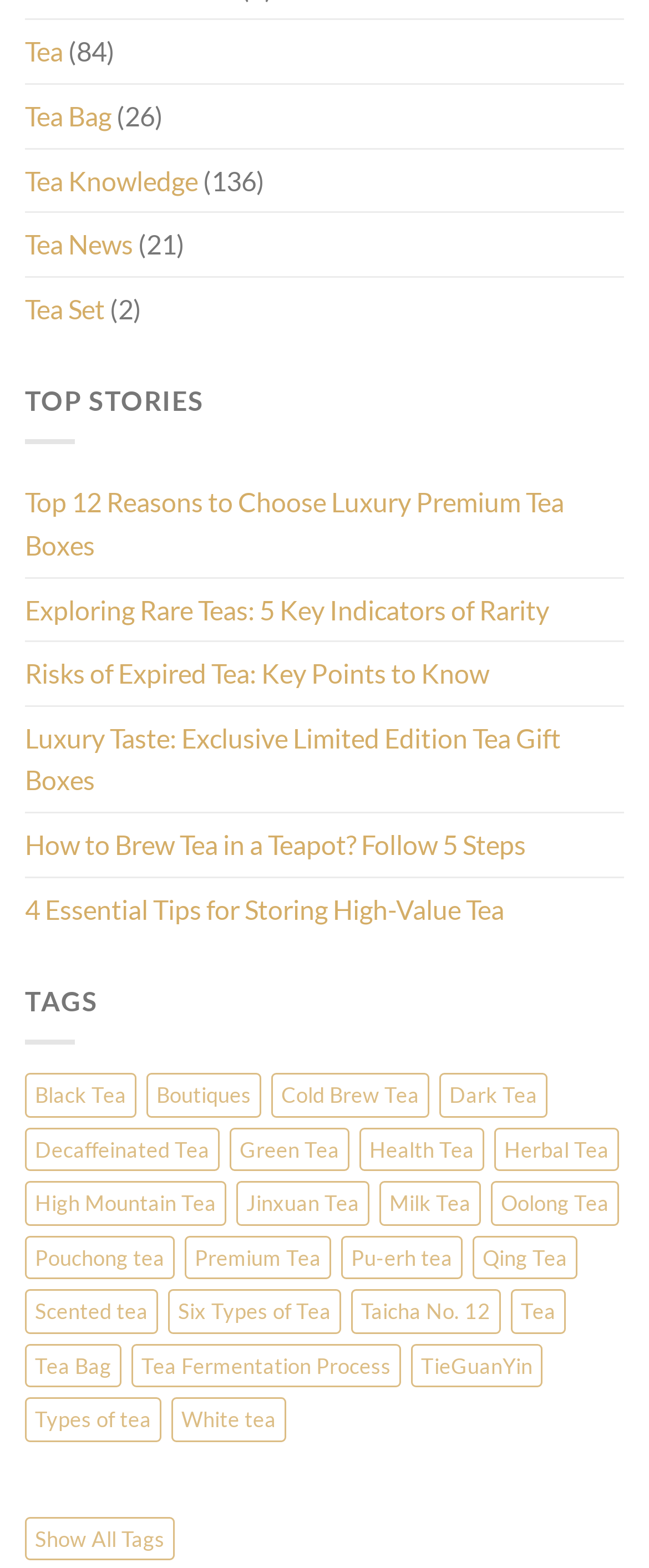Highlight the bounding box coordinates of the region I should click on to meet the following instruction: "Click on Tea".

[0.038, 0.013, 0.097, 0.053]